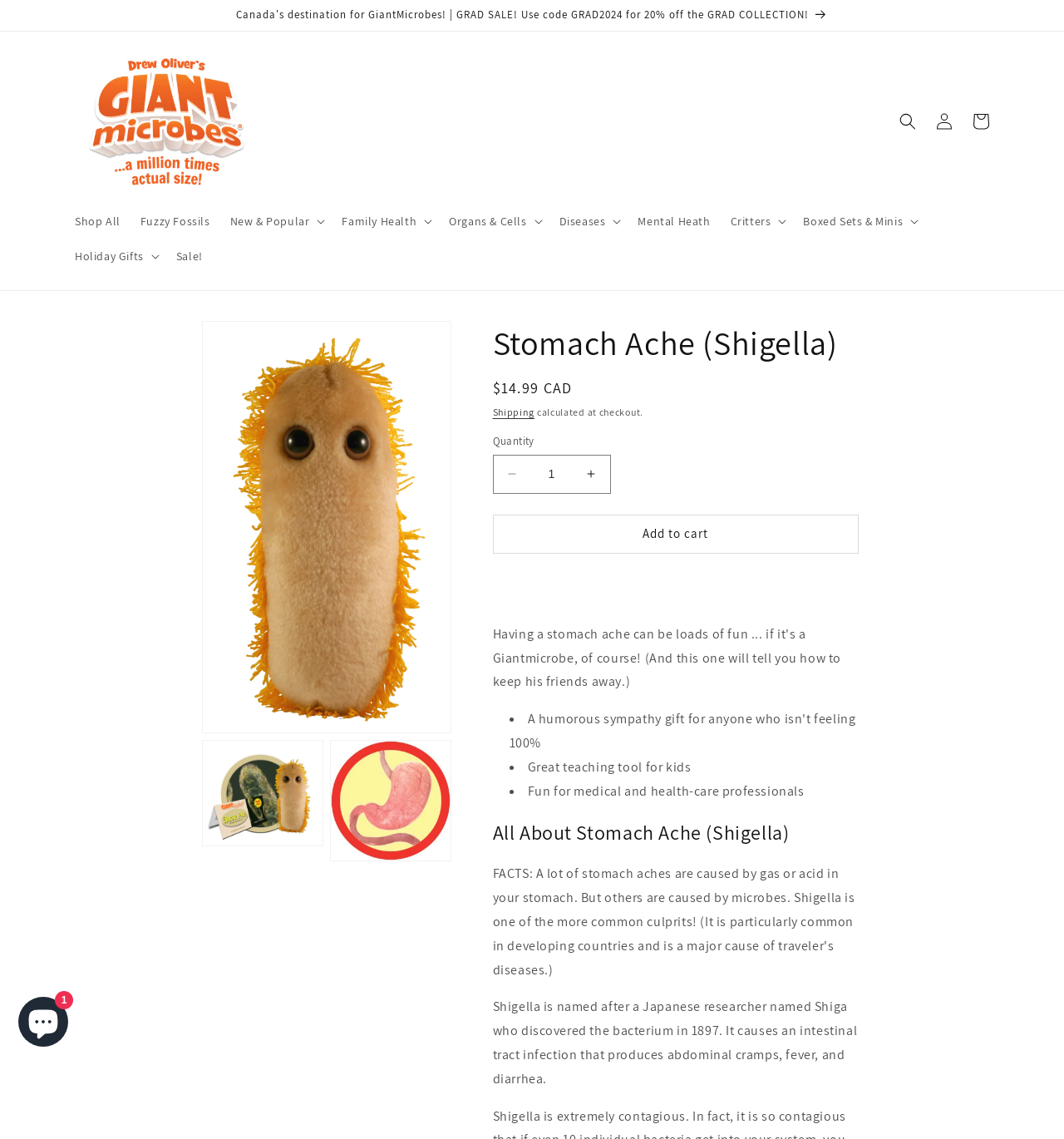Please give a succinct answer to the question in one word or phrase:
What is the name of the researcher who discovered the Shigella bacterium?

Shiga